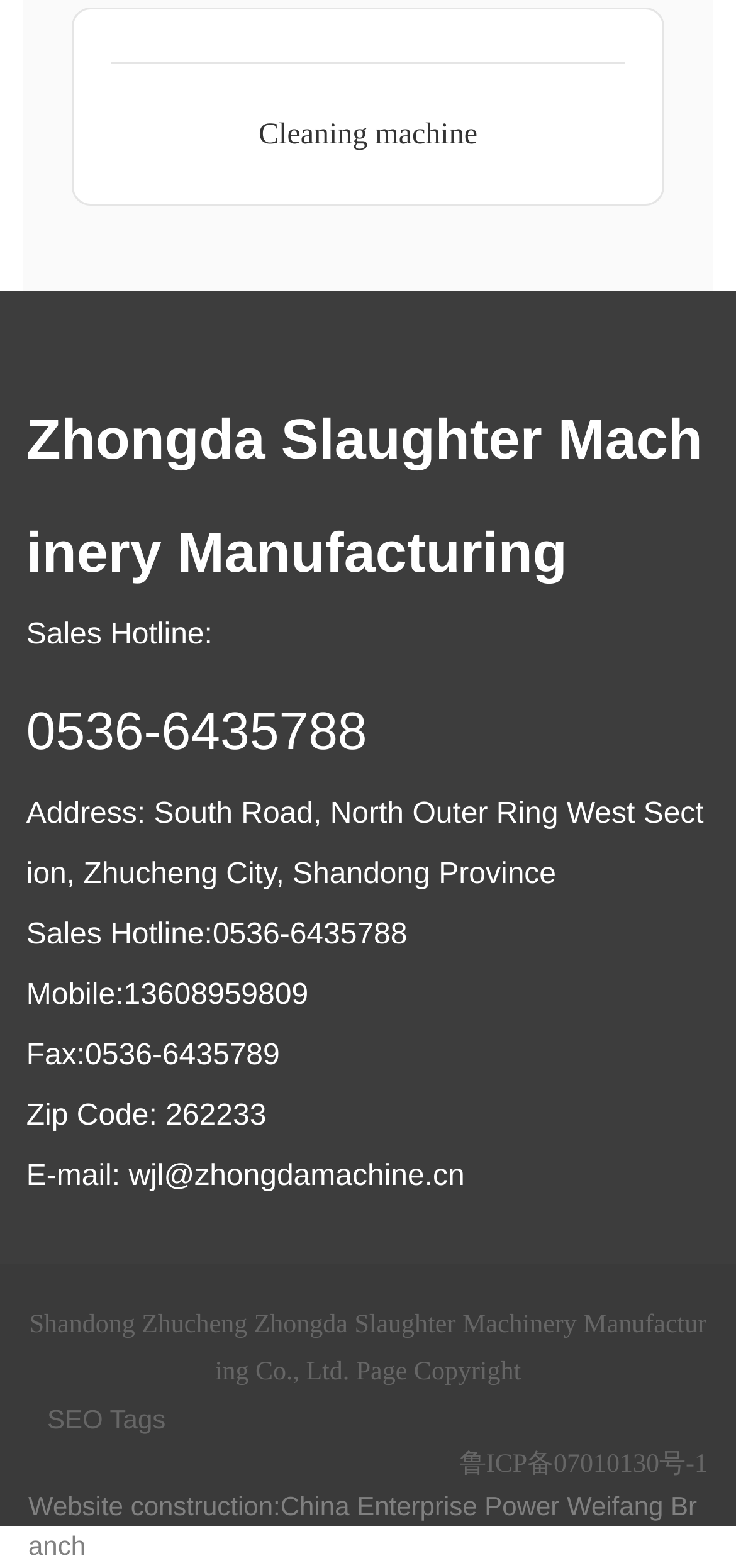Determine the bounding box for the UI element that matches this description: "Weifang Branch".

[0.038, 0.951, 0.947, 0.995]